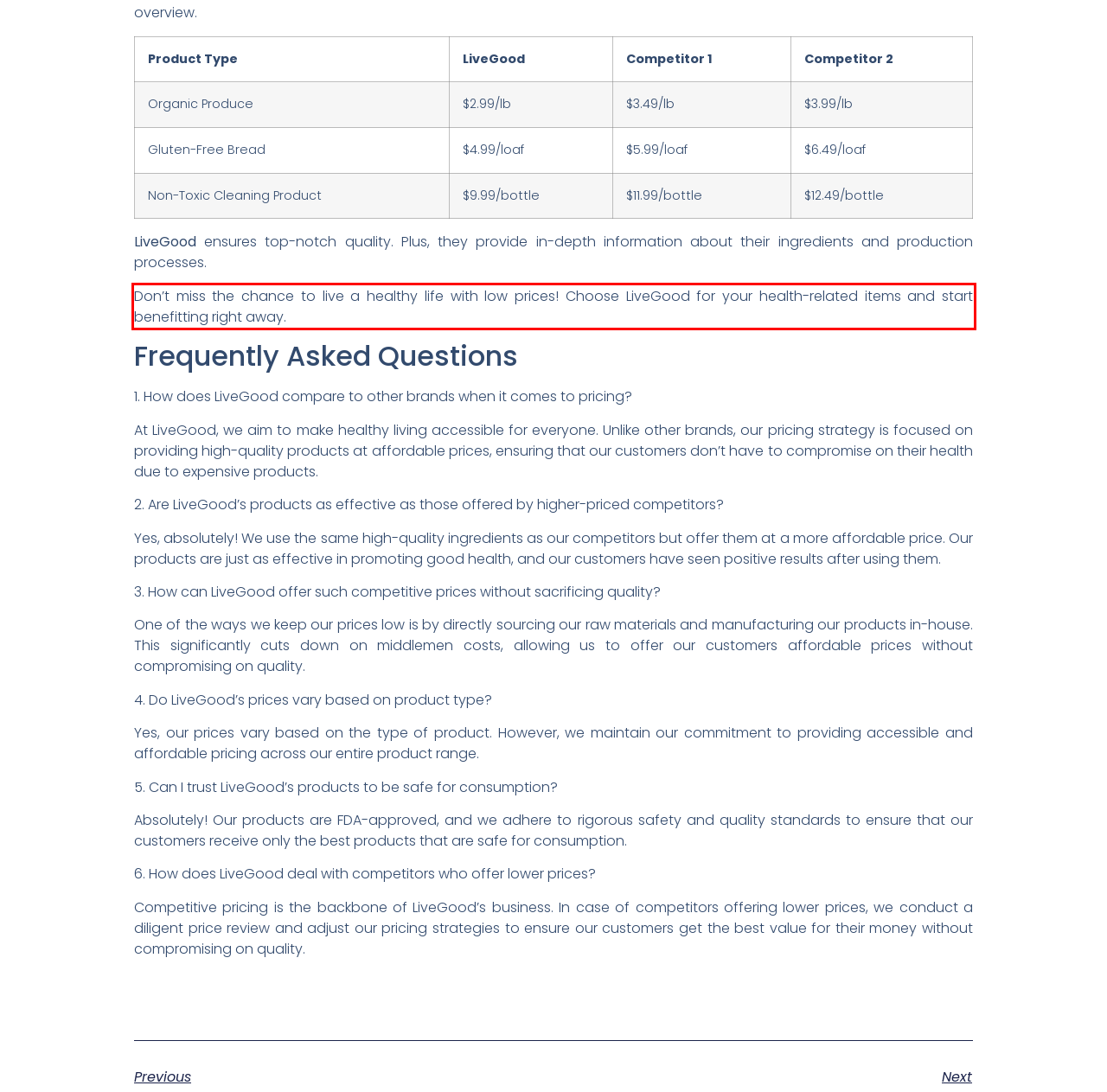You are provided with a screenshot of a webpage featuring a red rectangle bounding box. Extract the text content within this red bounding box using OCR.

Don’t miss the chance to live a healthy life with low prices! Choose LiveGood for your health-related items and start benefitting right away.